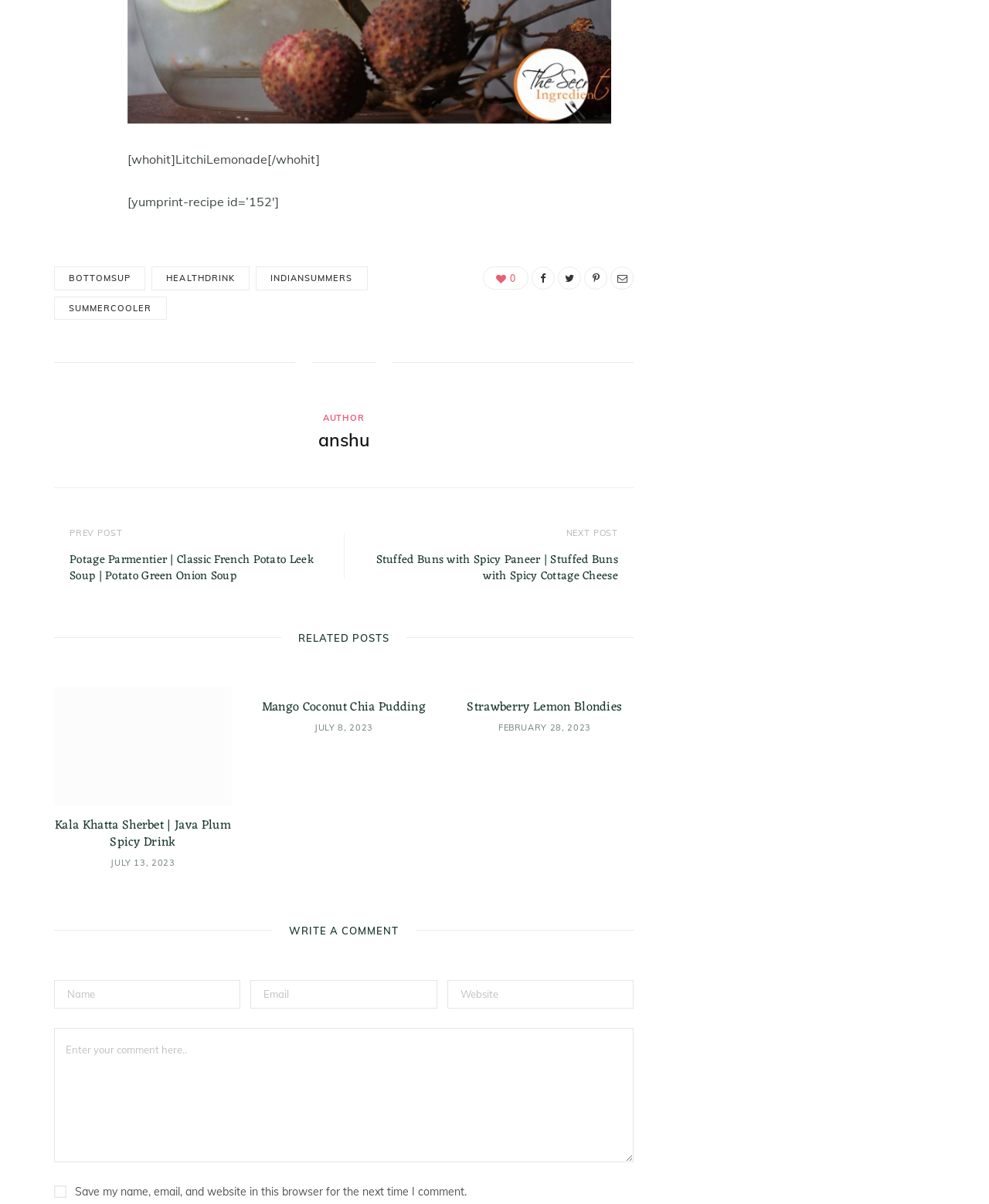Use one word or a short phrase to answer the question provided: 
What is the title of the previous post?

Potage Parmentier | Classic French Potato Leek Soup | Potato Green Onion Soup